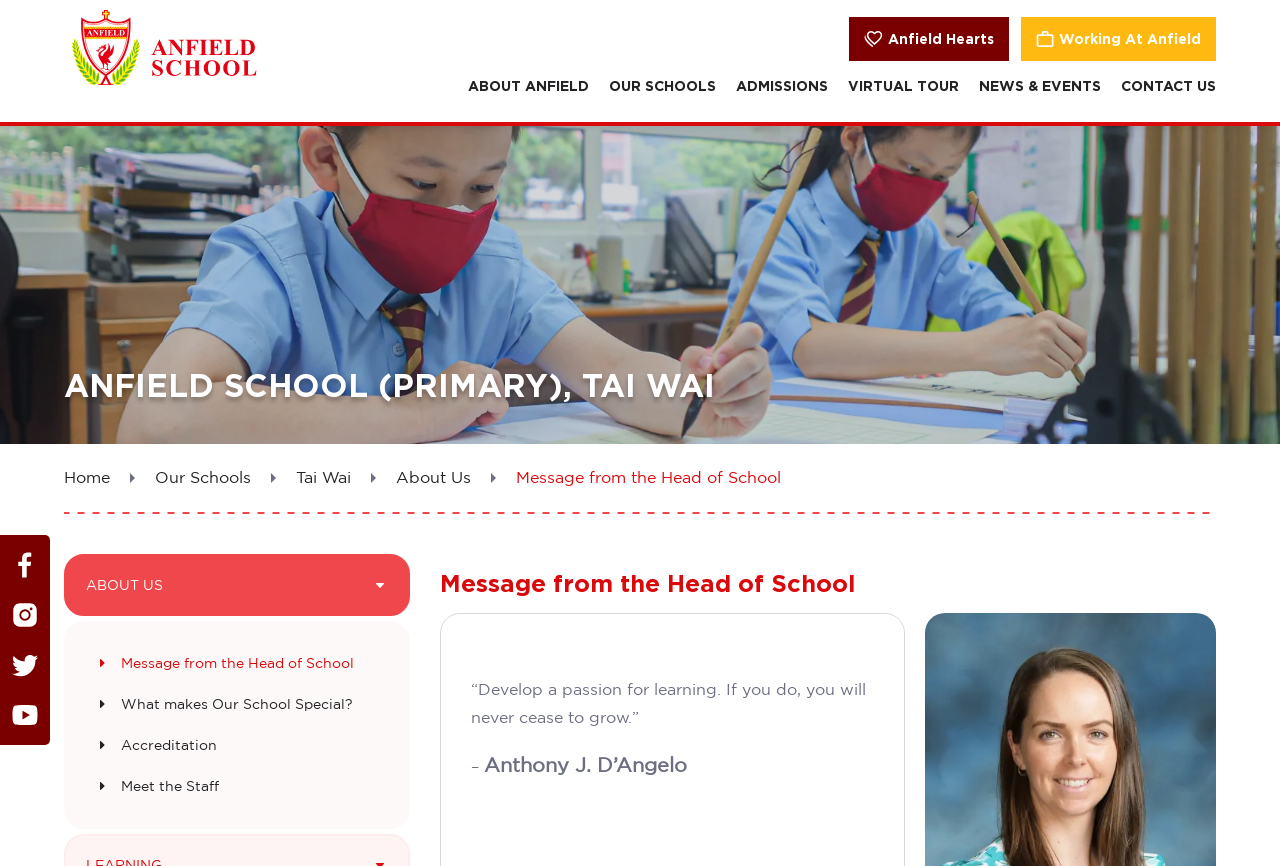Determine the bounding box coordinates for the clickable element required to fulfill the instruction: "Click the 'ABOUT ANFIELD' menu". Provide the coordinates as four float numbers between 0 and 1, i.e., [left, top, right, bottom].

[0.358, 0.076, 0.468, 0.146]